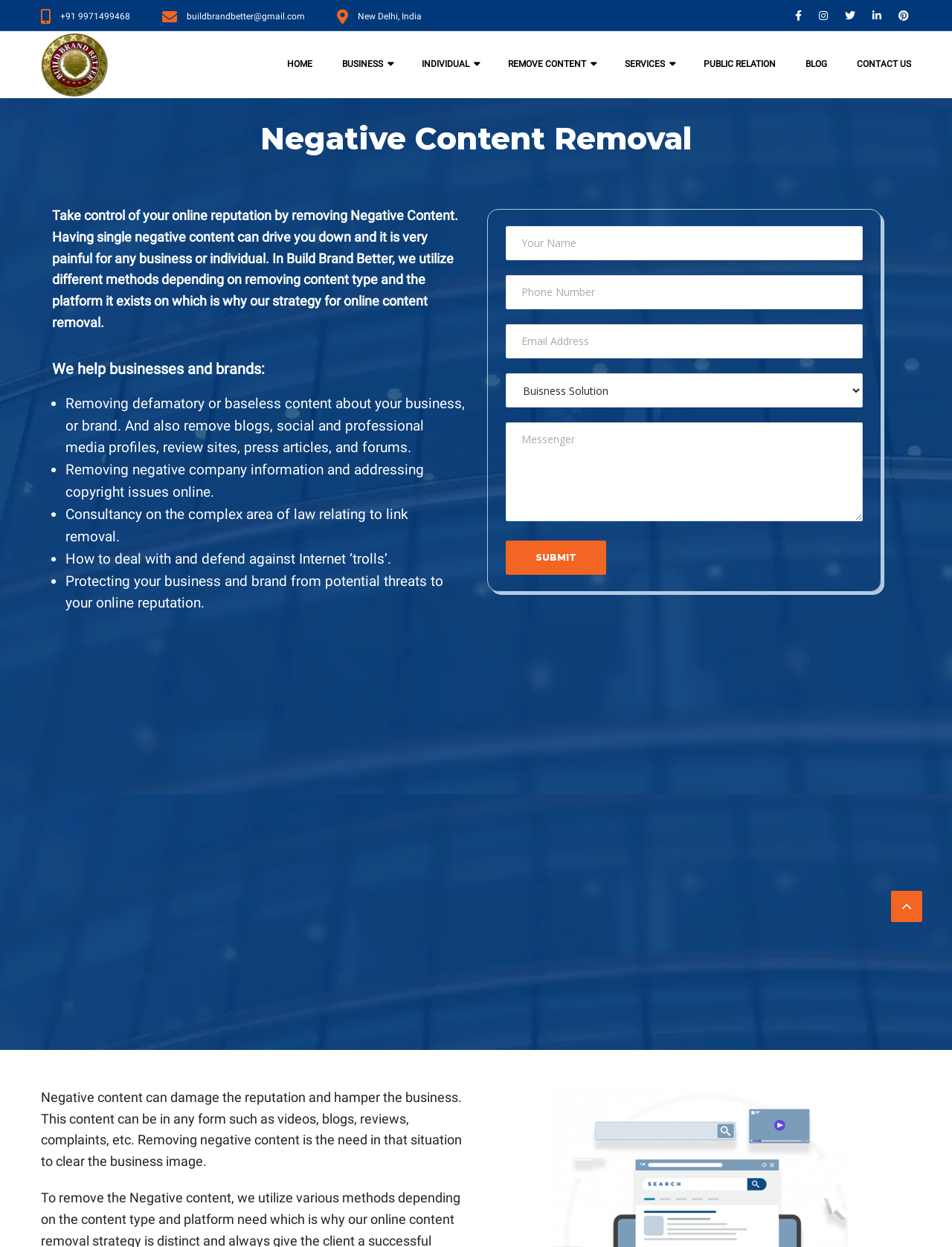Please analyze the image and provide a thorough answer to the question:
What is the location of Build Brand Better?

The location of Build Brand Better is found at the top of the webpage, next to the phone number and email address.